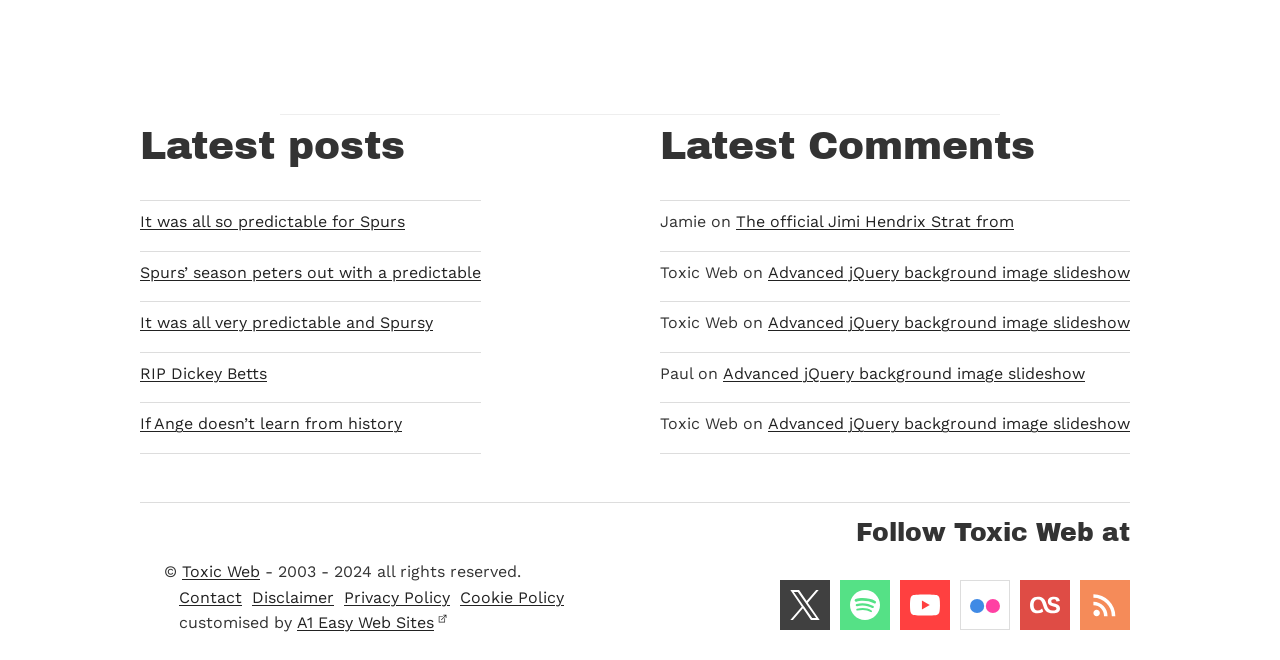What is the name of the website?
Could you answer the question with a detailed and thorough explanation?

I found the name of the website by looking at the footer section, where it says '© Toxic Web - 2003 - 2024 all rights reserved'.